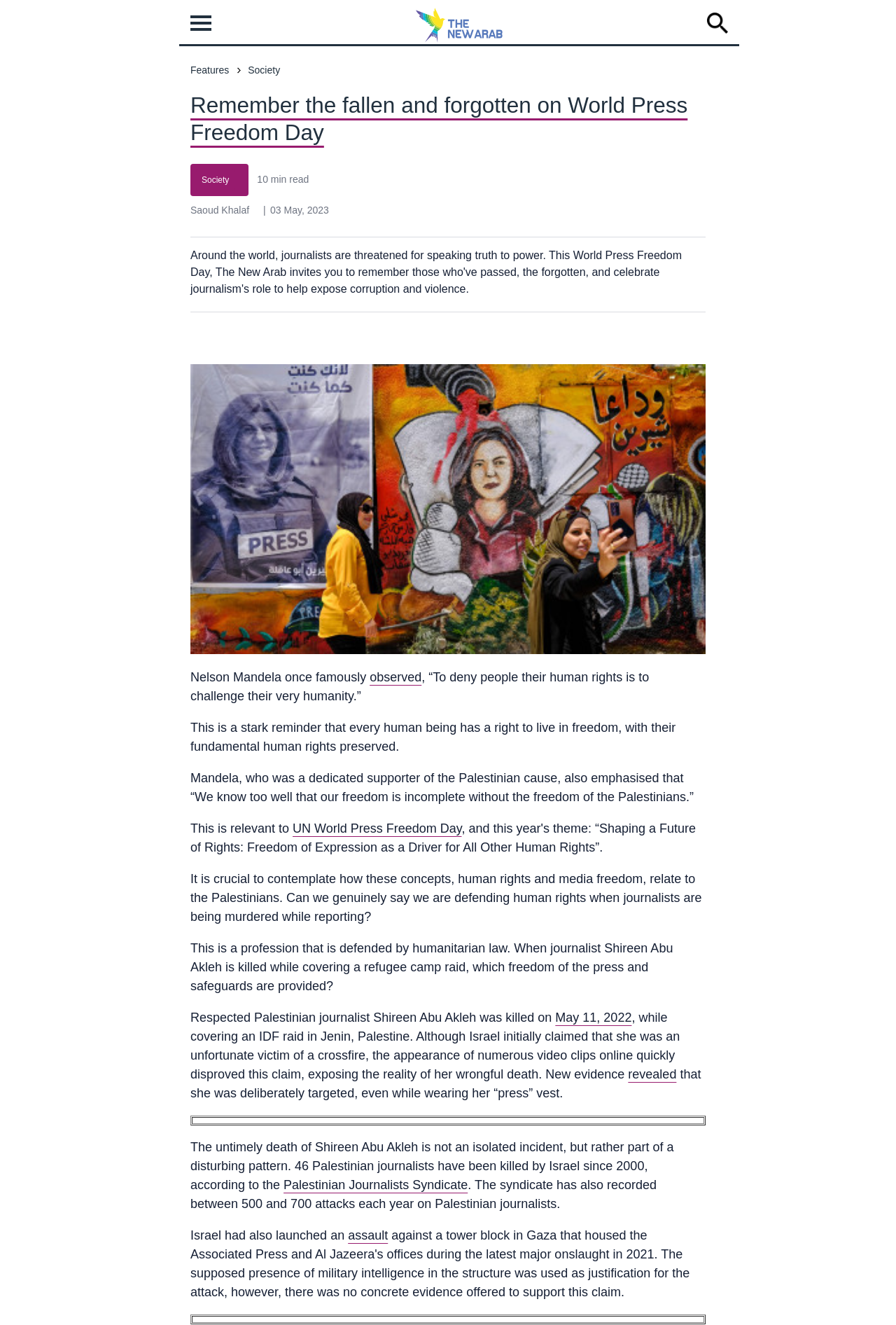Locate the bounding box for the described UI element: "title="Home"". Ensure the coordinates are four float numbers between 0 and 1, formatted as [left, top, right, bottom].

[0.454, 0.025, 0.571, 0.034]